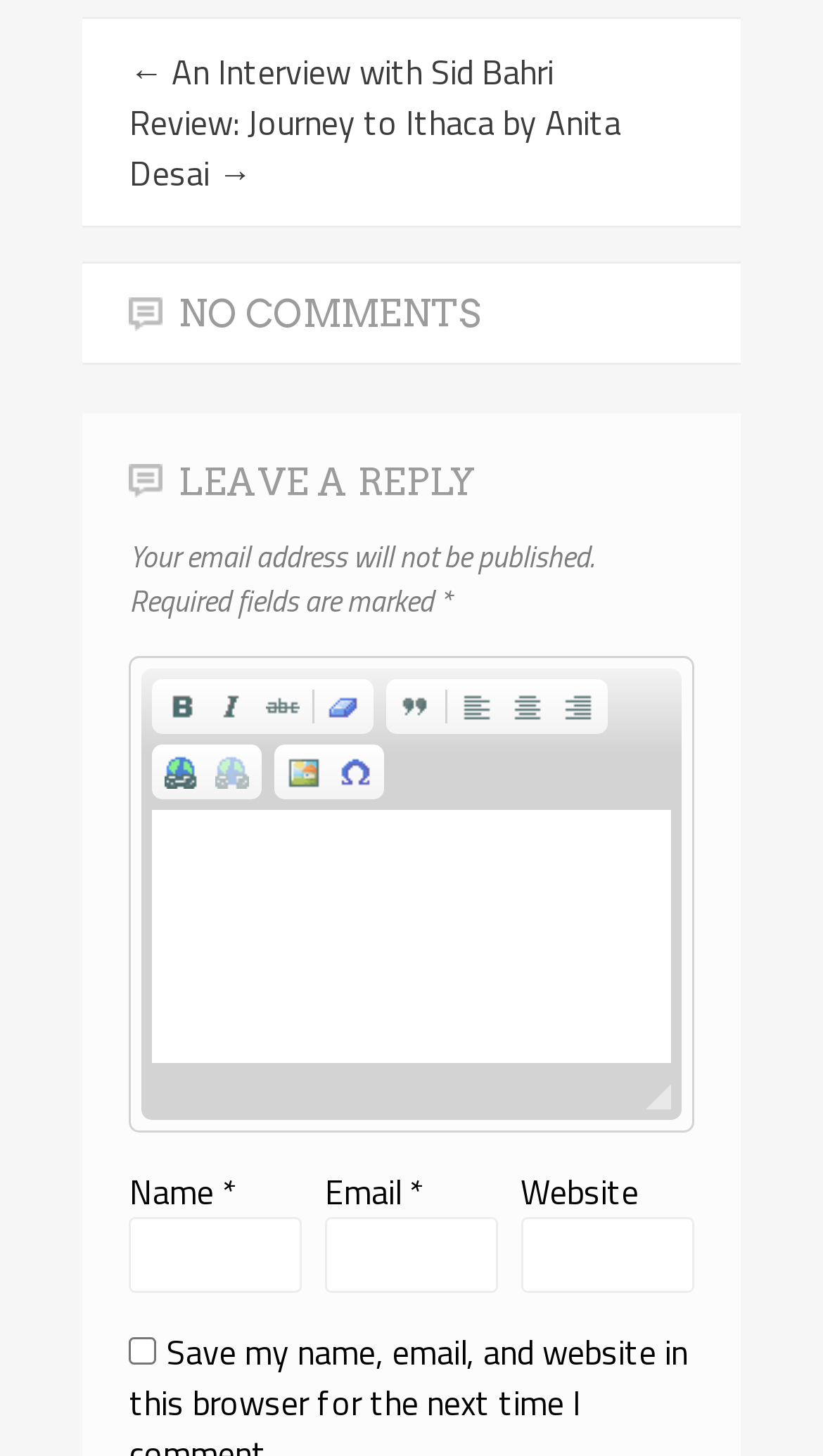Identify the bounding box of the UI element that matches this description: "parent_node: Name * name="author"".

[0.157, 0.836, 0.367, 0.887]